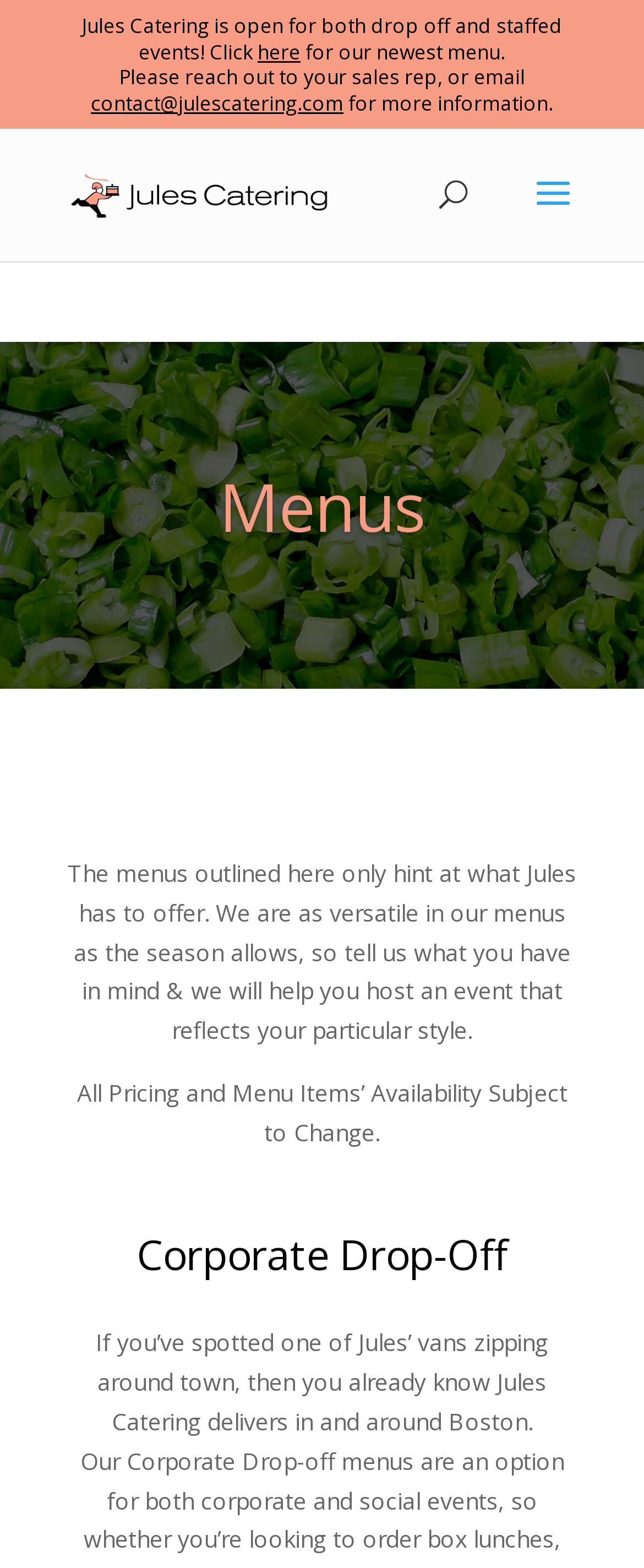Answer succinctly with a single word or phrase:
What is Jules Catering open for?

drop off and staffed events